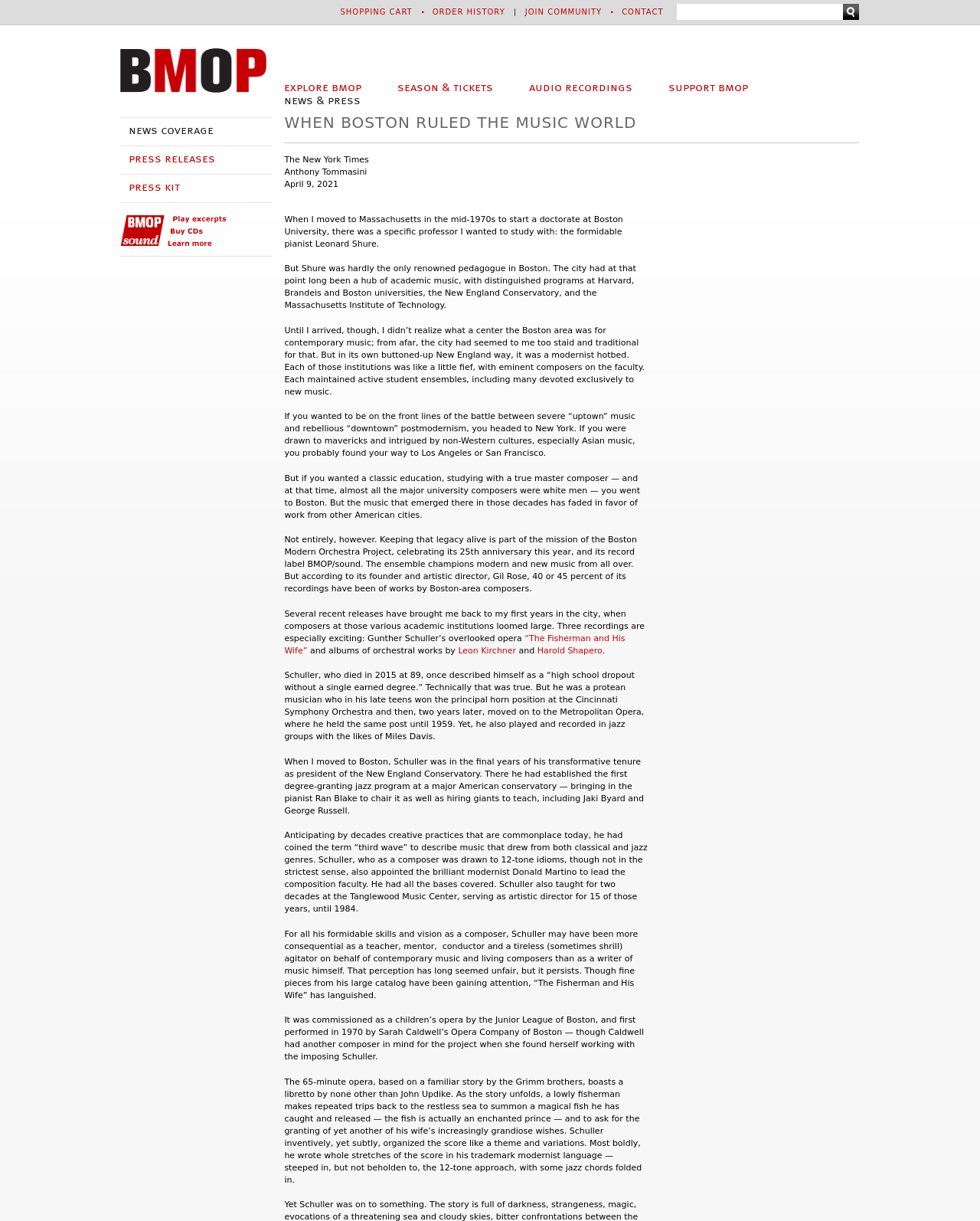Find the bounding box of the UI element described as: "“The Fisherman and His Wife”". The bounding box coordinates should be given as four float values between 0 and 1, i.e., [left, top, right, bottom].

[0.29, 0.519, 0.638, 0.537]